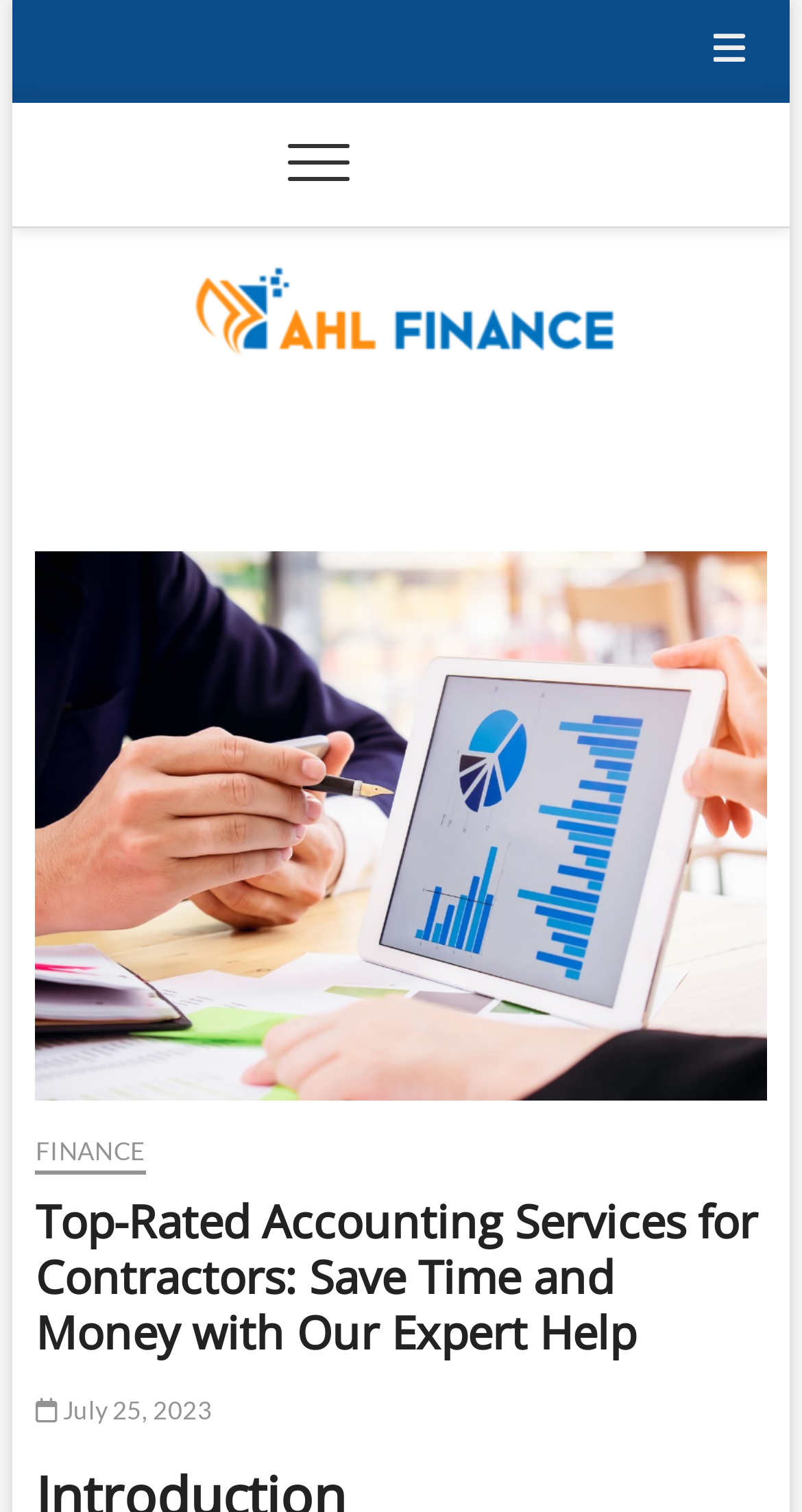What is the topic of the finance blog?
Refer to the image and respond with a one-word or short-phrase answer.

Accounting Services for Contractors